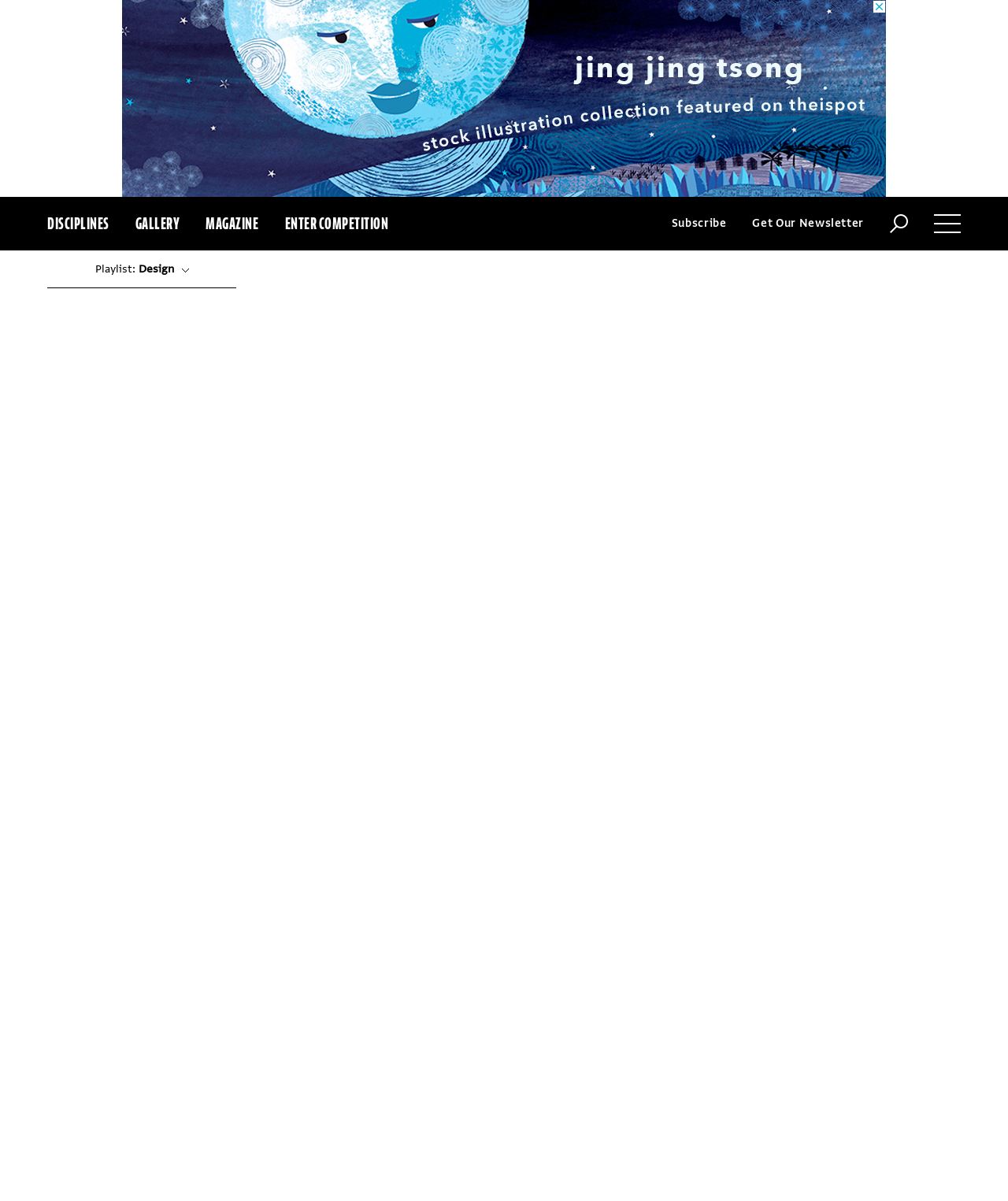Identify the bounding box coordinates for the UI element described as: "Enter Competition".

[0.282, 0.164, 0.385, 0.209]